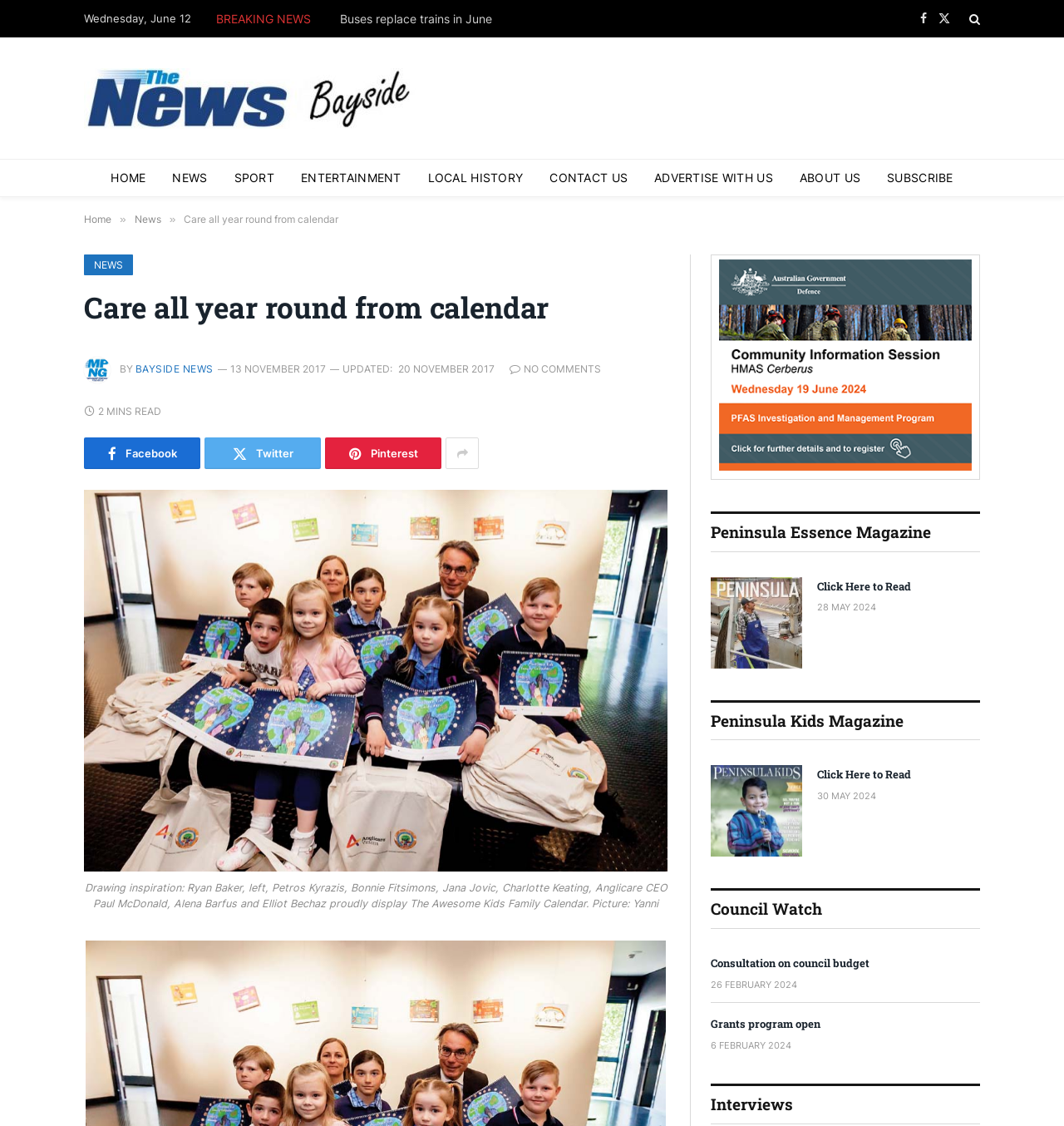Please reply with a single word or brief phrase to the question: 
How many social media links are present at the top-right corner?

3